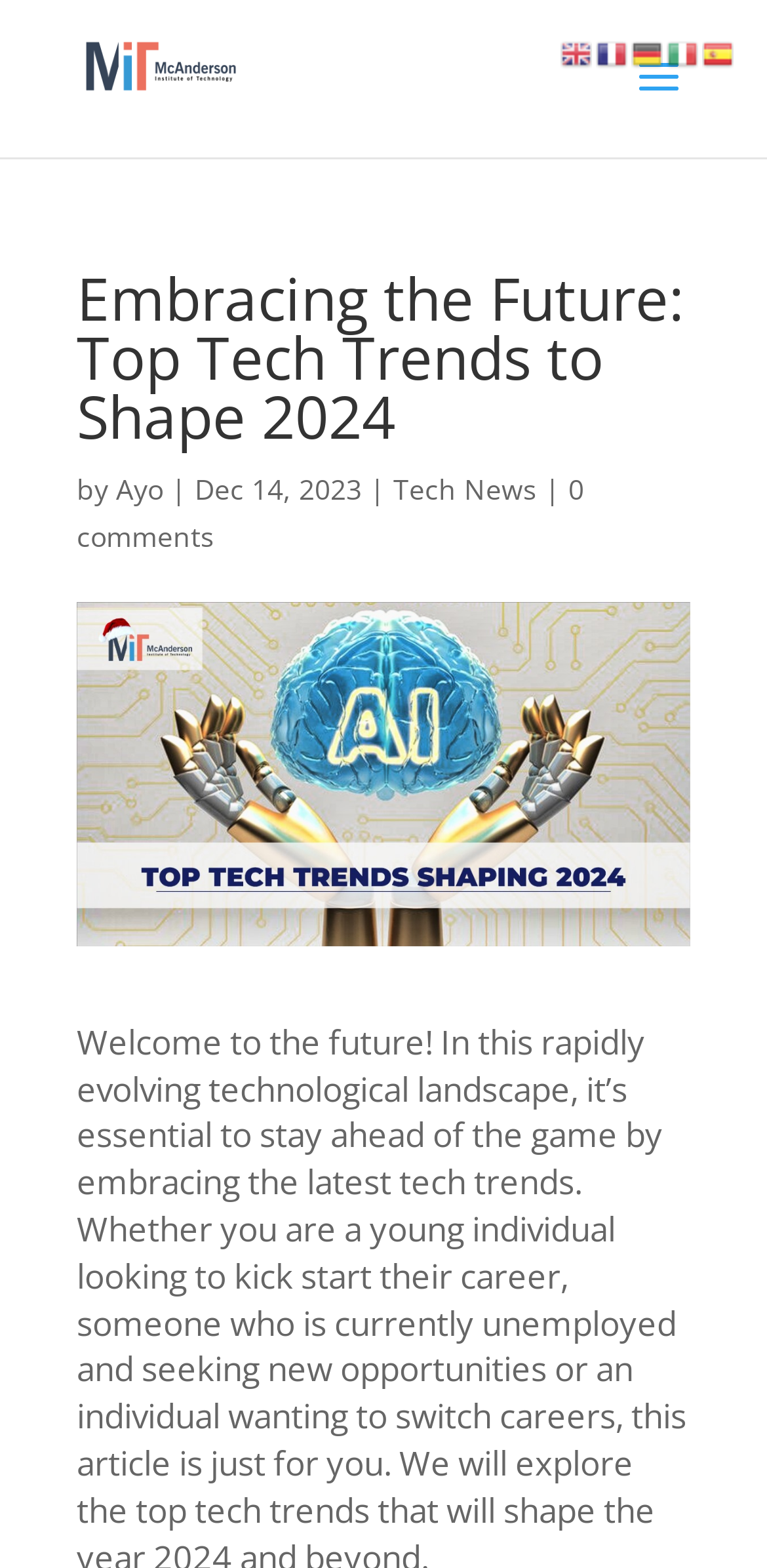Refer to the image and provide an in-depth answer to the question: 
Who is the author of the article?

The author's name can be found below the main heading, where it is written as 'by Ayo'.